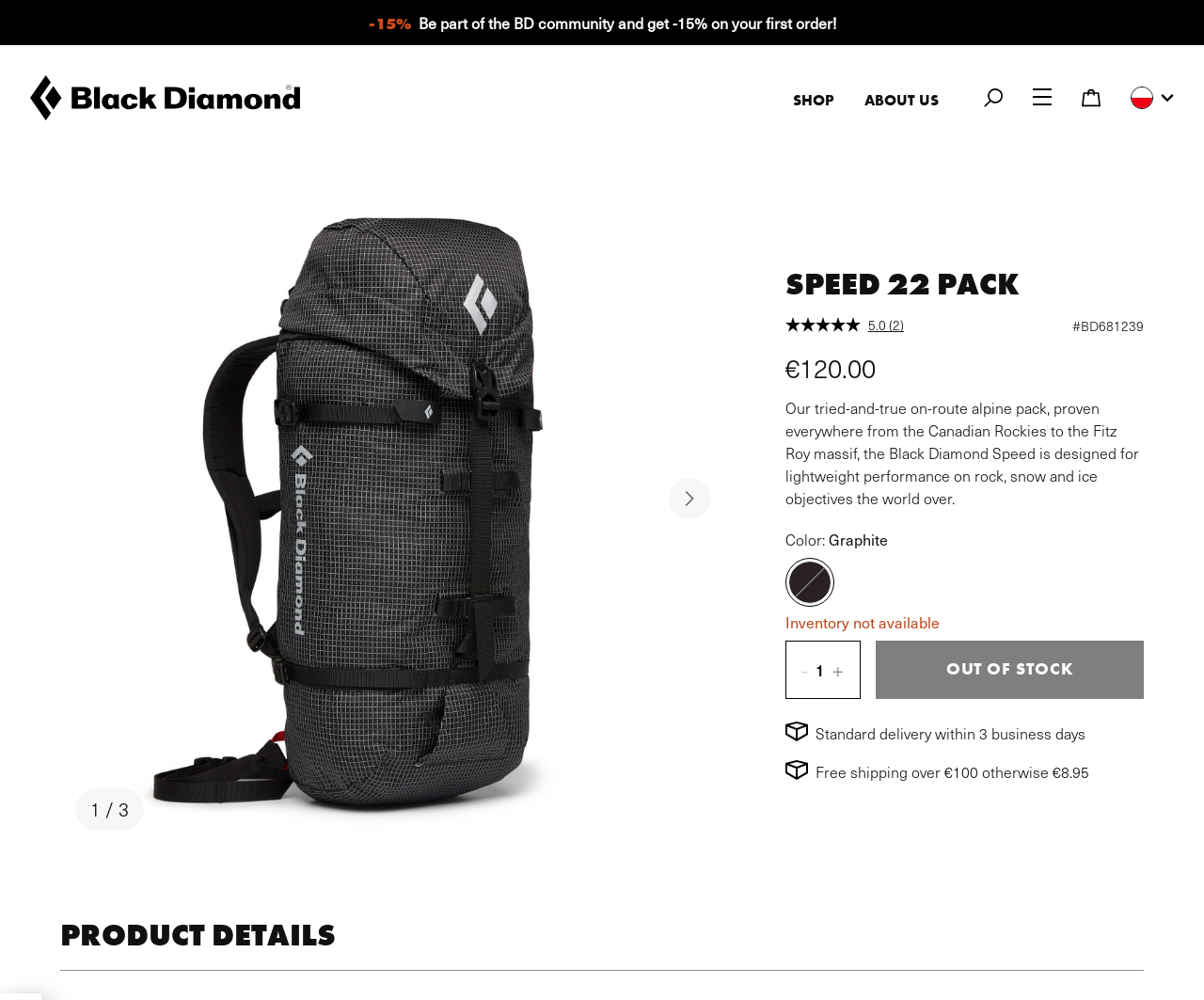Determine the bounding box coordinates for the area that should be clicked to carry out the following instruction: "Open the navigation menu".

[0.858, 0.082, 0.873, 0.112]